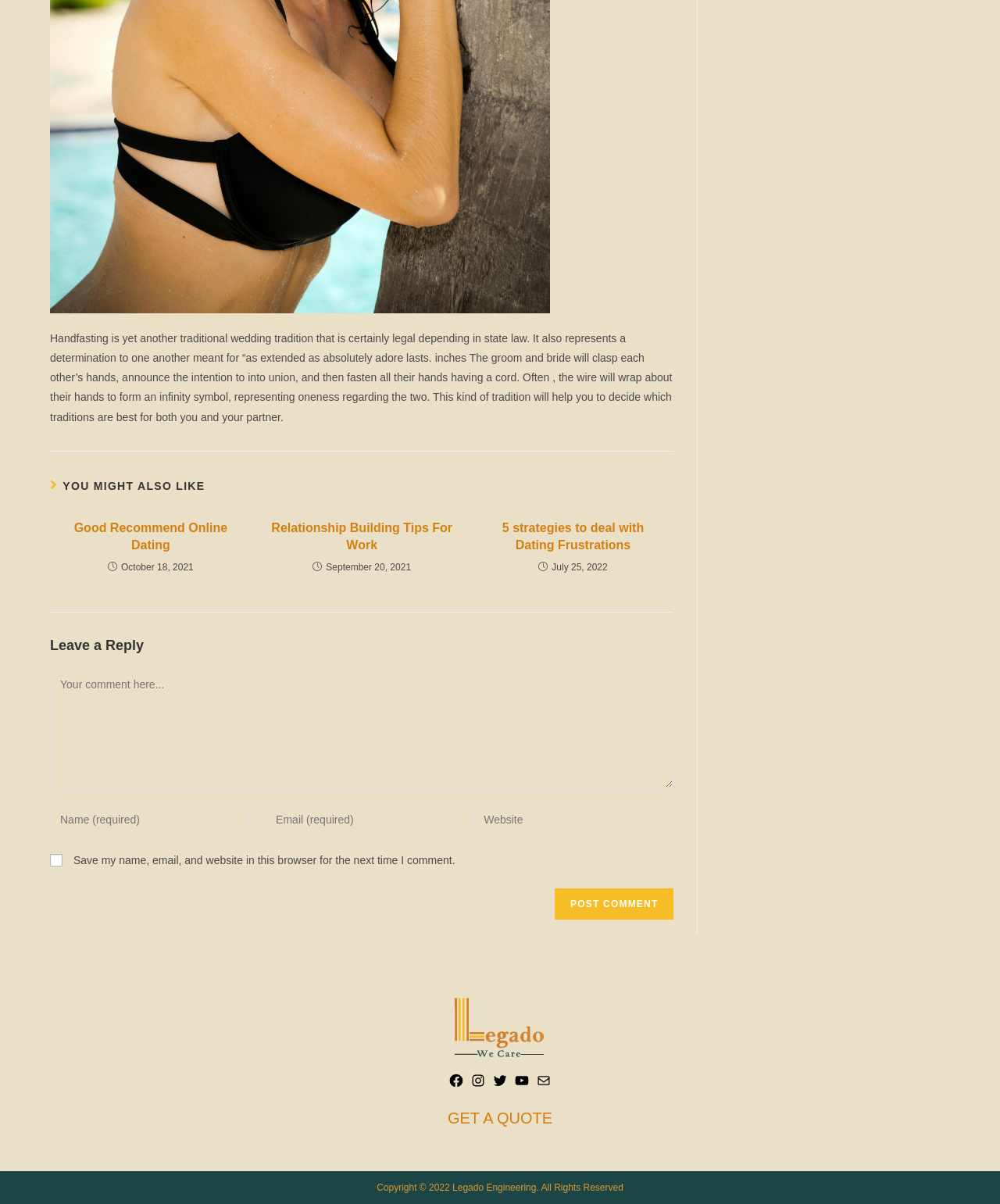Provide the bounding box coordinates for the UI element that is described by this text: "Relationship Building Tips For Work". The coordinates should be in the form of four float numbers between 0 and 1: [left, top, right, bottom].

[0.271, 0.432, 0.453, 0.461]